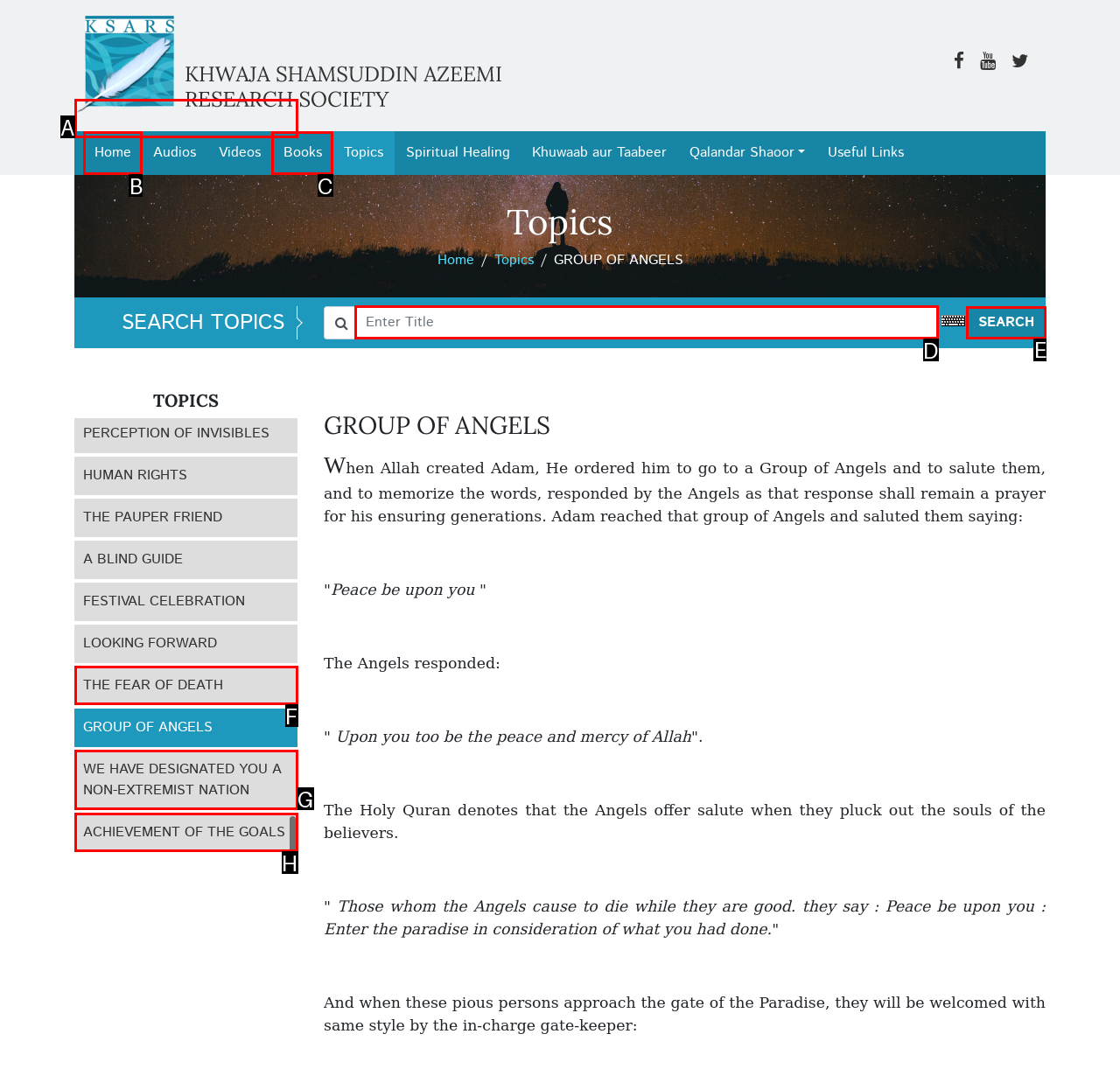Identify the HTML element that should be clicked to accomplish the task: View cart
Provide the option's letter from the given choices.

None